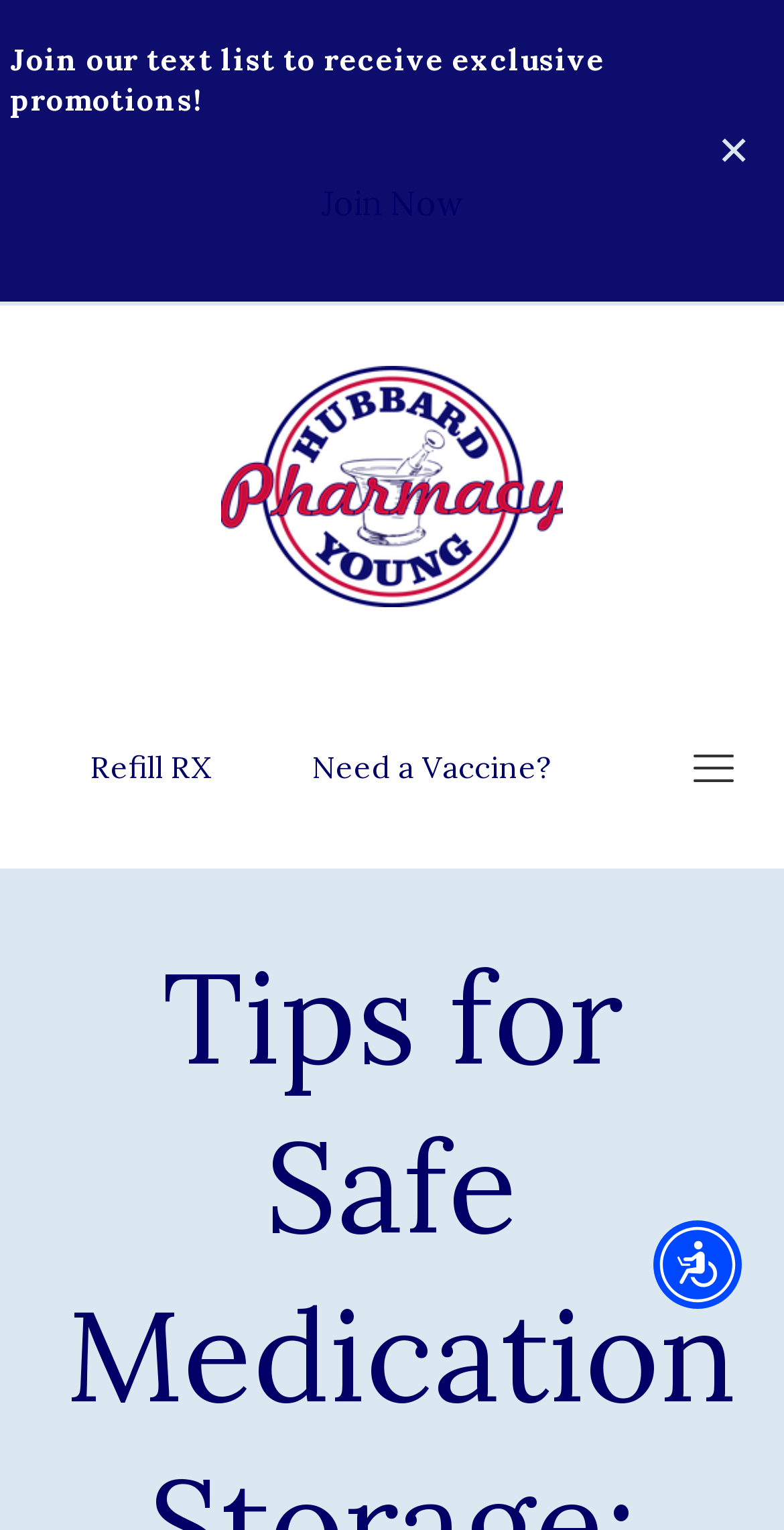Find and extract the text of the primary heading on the webpage.

Tips for Safe Medication Storage: How to store various Medications properly, considering factors like Temperature, Light, and Moisture